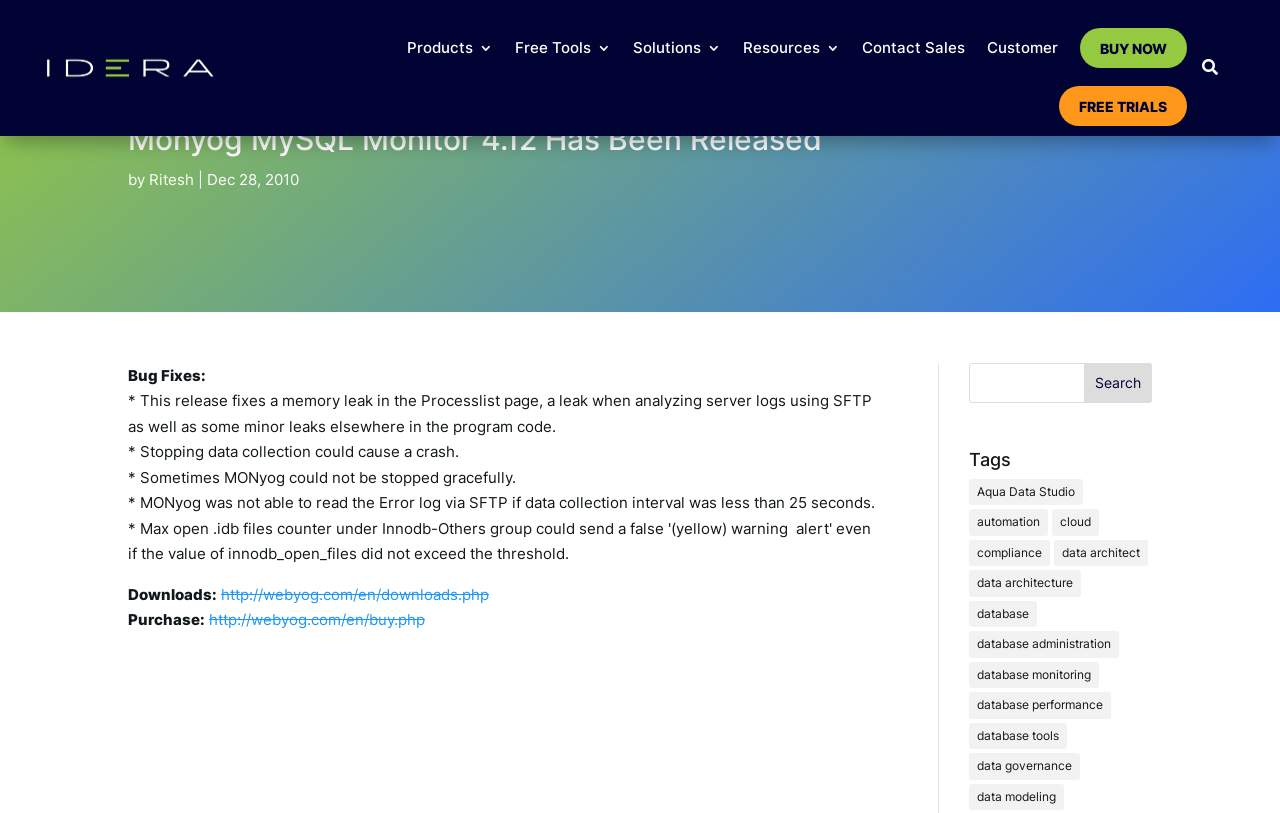Point out the bounding box coordinates of the section to click in order to follow this instruction: "Click on the 'BUY NOW' button".

[0.844, 0.034, 0.927, 0.084]